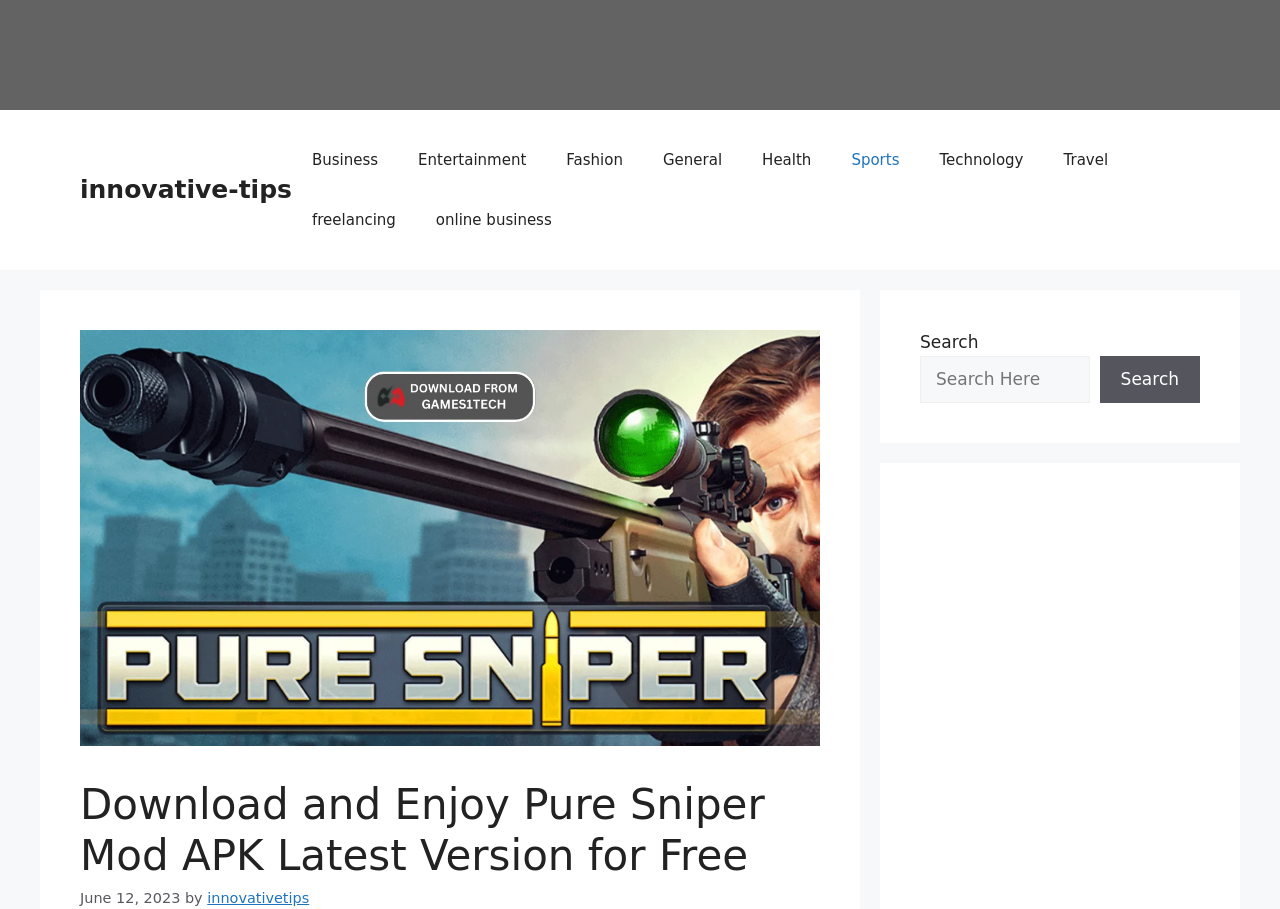Please identify the bounding box coordinates for the region that you need to click to follow this instruction: "download Pure Sniper Mod APK".

[0.062, 0.363, 0.641, 0.821]